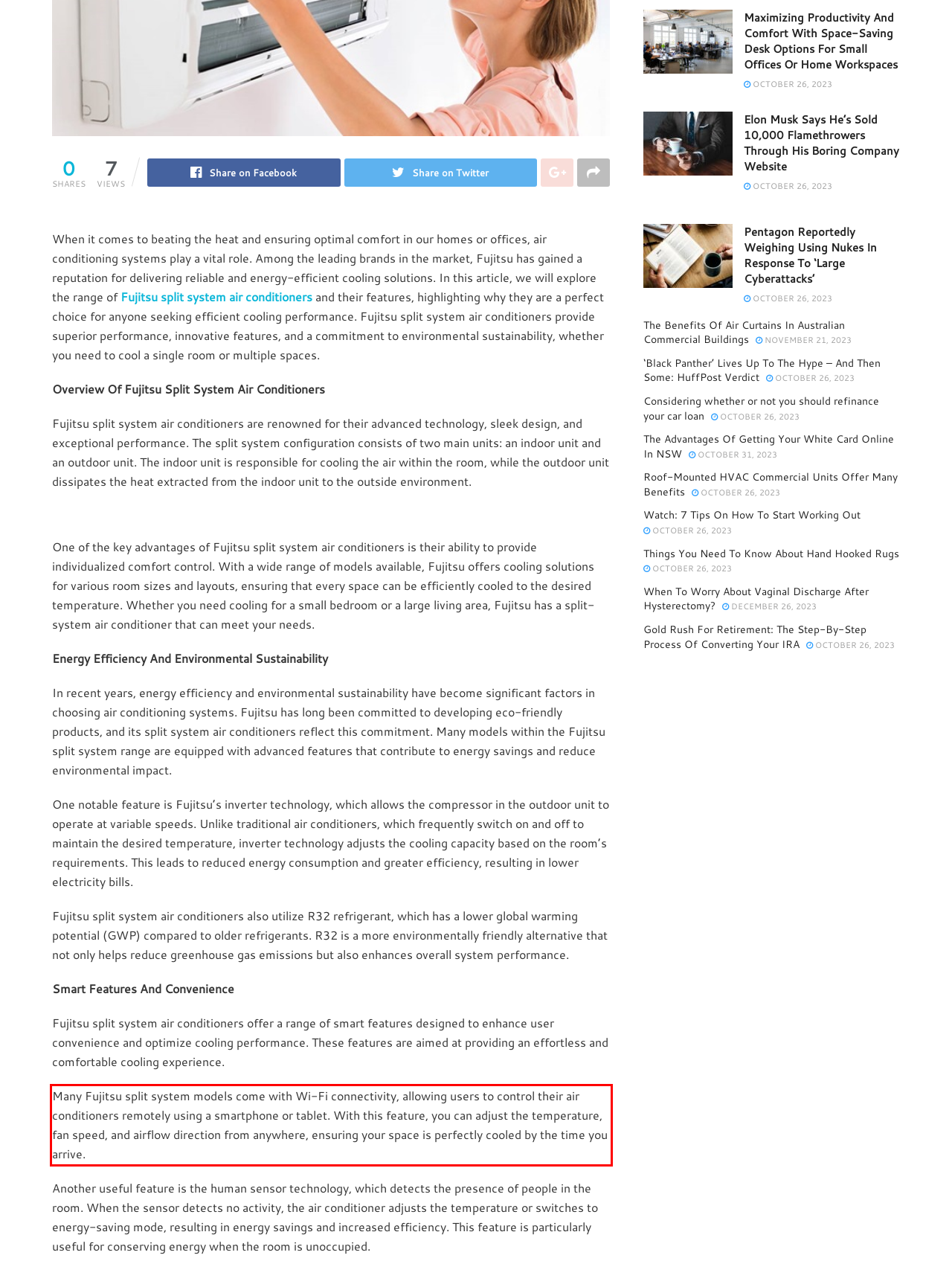You have a screenshot of a webpage where a UI element is enclosed in a red rectangle. Perform OCR to capture the text inside this red rectangle.

Many Fujitsu split system models come with Wi-Fi connectivity, allowing users to control their air conditioners remotely using a smartphone or tablet. With this feature, you can adjust the temperature, fan speed, and airflow direction from anywhere, ensuring your space is perfectly cooled by the time you arrive.